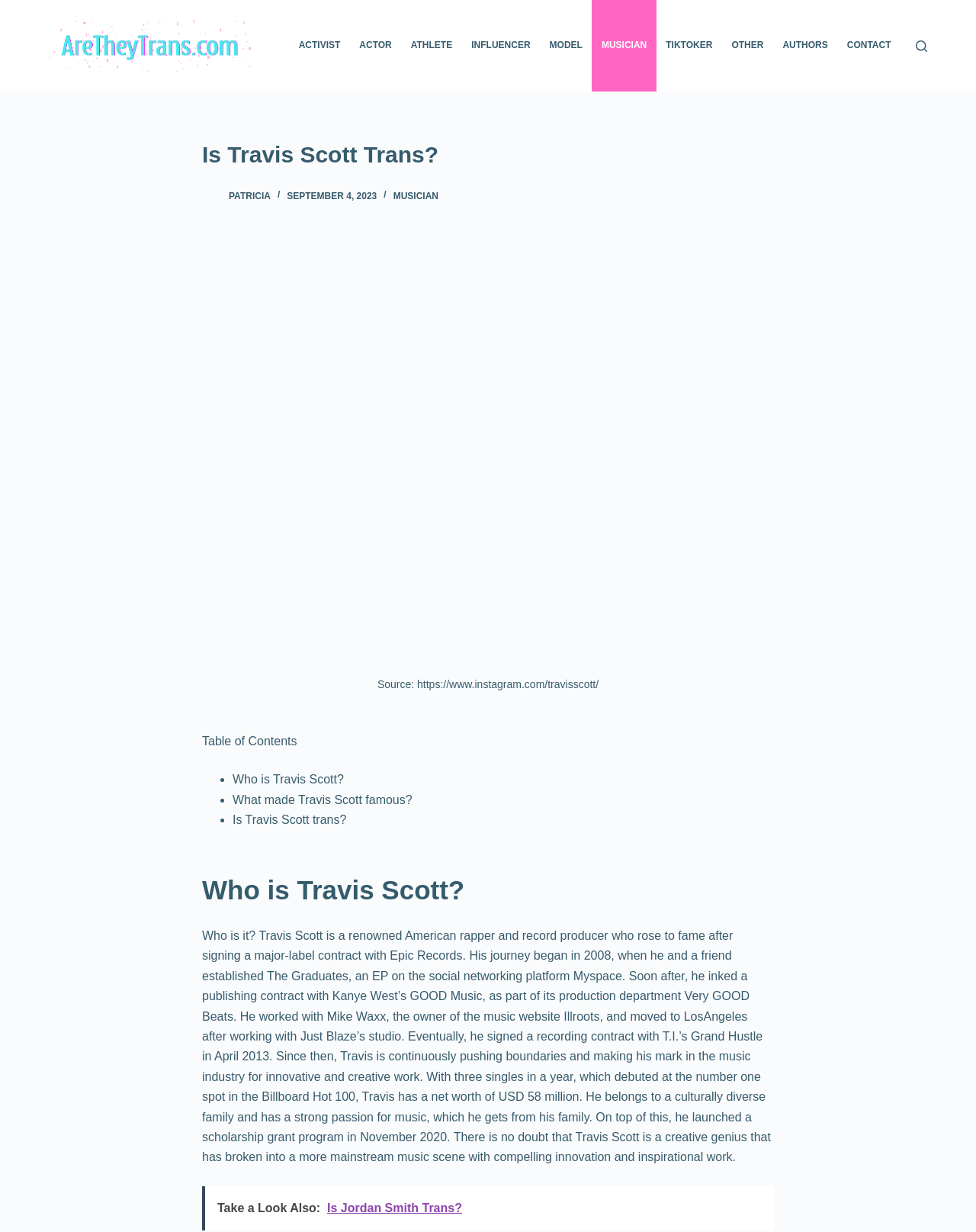Can you show the bounding box coordinates of the region to click on to complete the task described in the instruction: "Visit the 'AreTheyTrans.com' homepage"?

[0.05, 0.016, 0.257, 0.059]